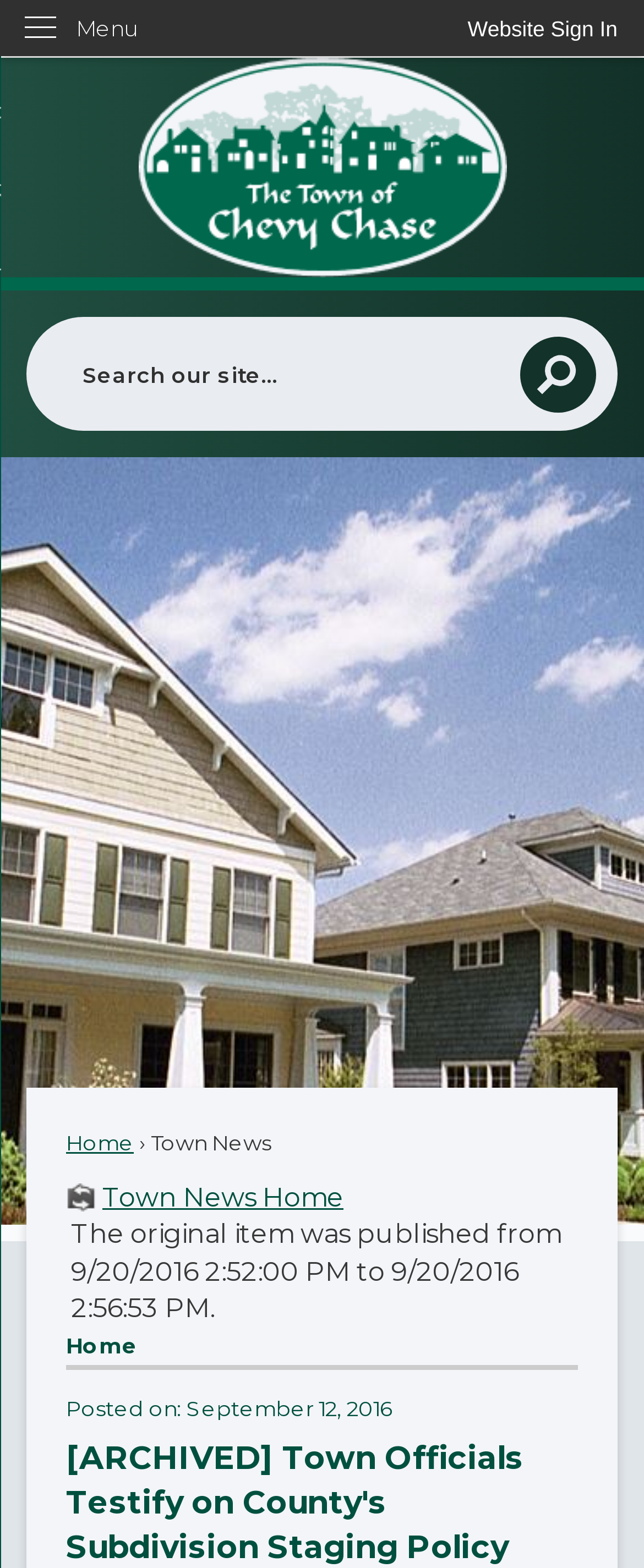Please identify the coordinates of the bounding box that should be clicked to fulfill this instruction: "Go to Town News Home".

[0.103, 0.753, 0.897, 0.776]